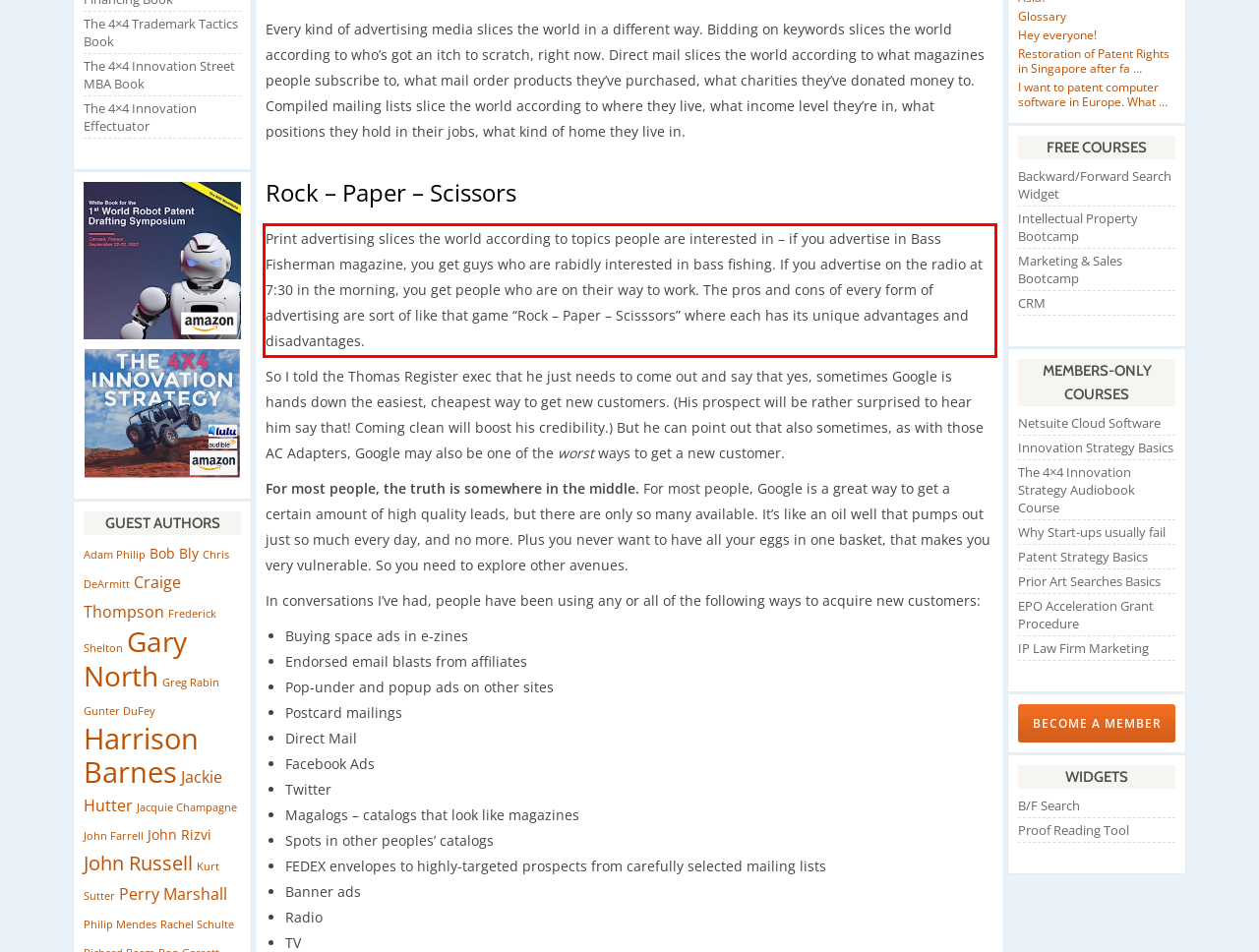Please perform OCR on the UI element surrounded by the red bounding box in the given webpage screenshot and extract its text content.

Print advertising slices the world according to topics people are interested in – if you advertise in Bass Fisherman magazine, you get guys who are rabidly interested in bass fishing. If you advertise on the radio at 7:30 in the morning, you get people who are on their way to work. The pros and cons of every form of advertising are sort of like that game “Rock – Paper – Scisssors” where each has its unique advantages and disadvantages.